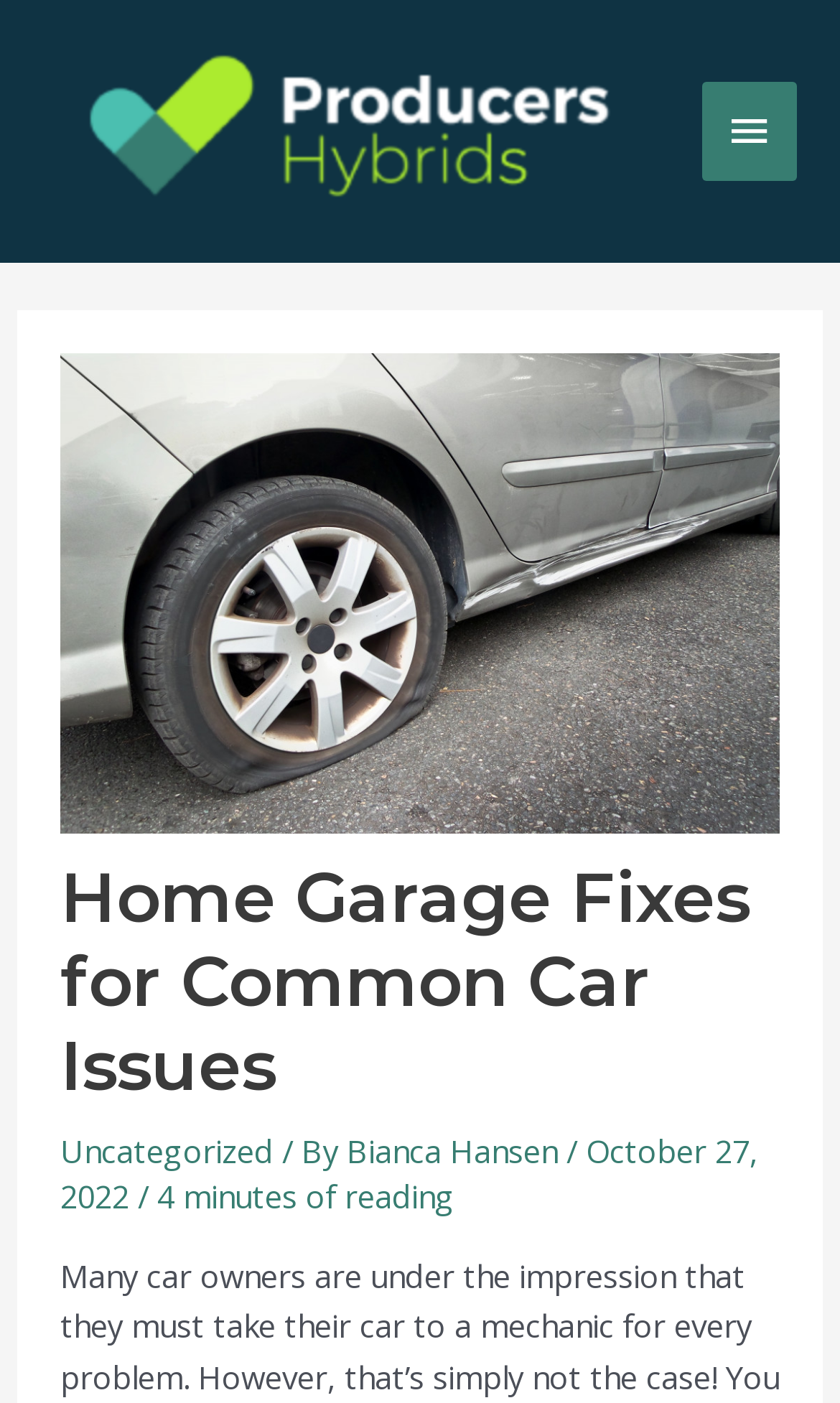Determine the bounding box coordinates of the UI element that matches the following description: "Bianca Hansen". The coordinates should be four float numbers between 0 and 1 in the format [left, top, right, bottom].

[0.412, 0.804, 0.674, 0.835]